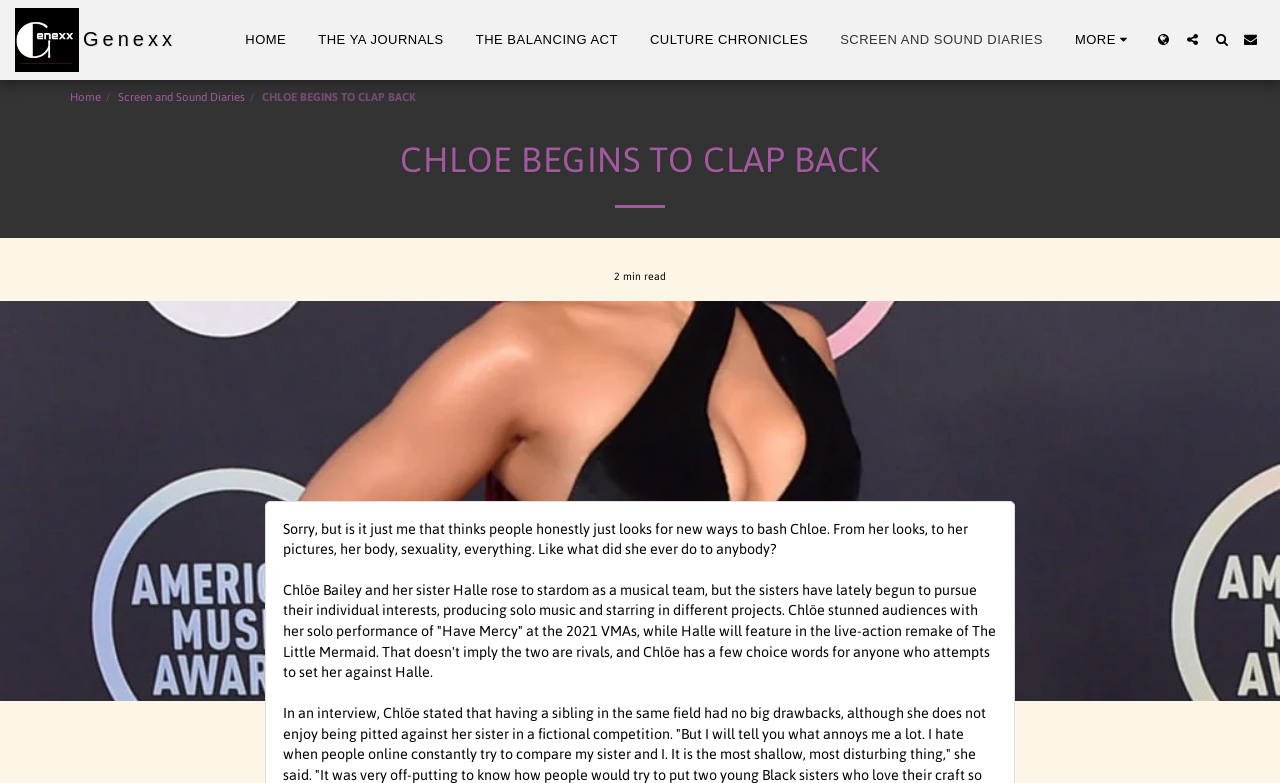What is the estimated reading time of the article?
Provide an in-depth and detailed answer to the question.

The article displays a '2 min read' label, indicating that the estimated reading time of the article is 2 minutes.